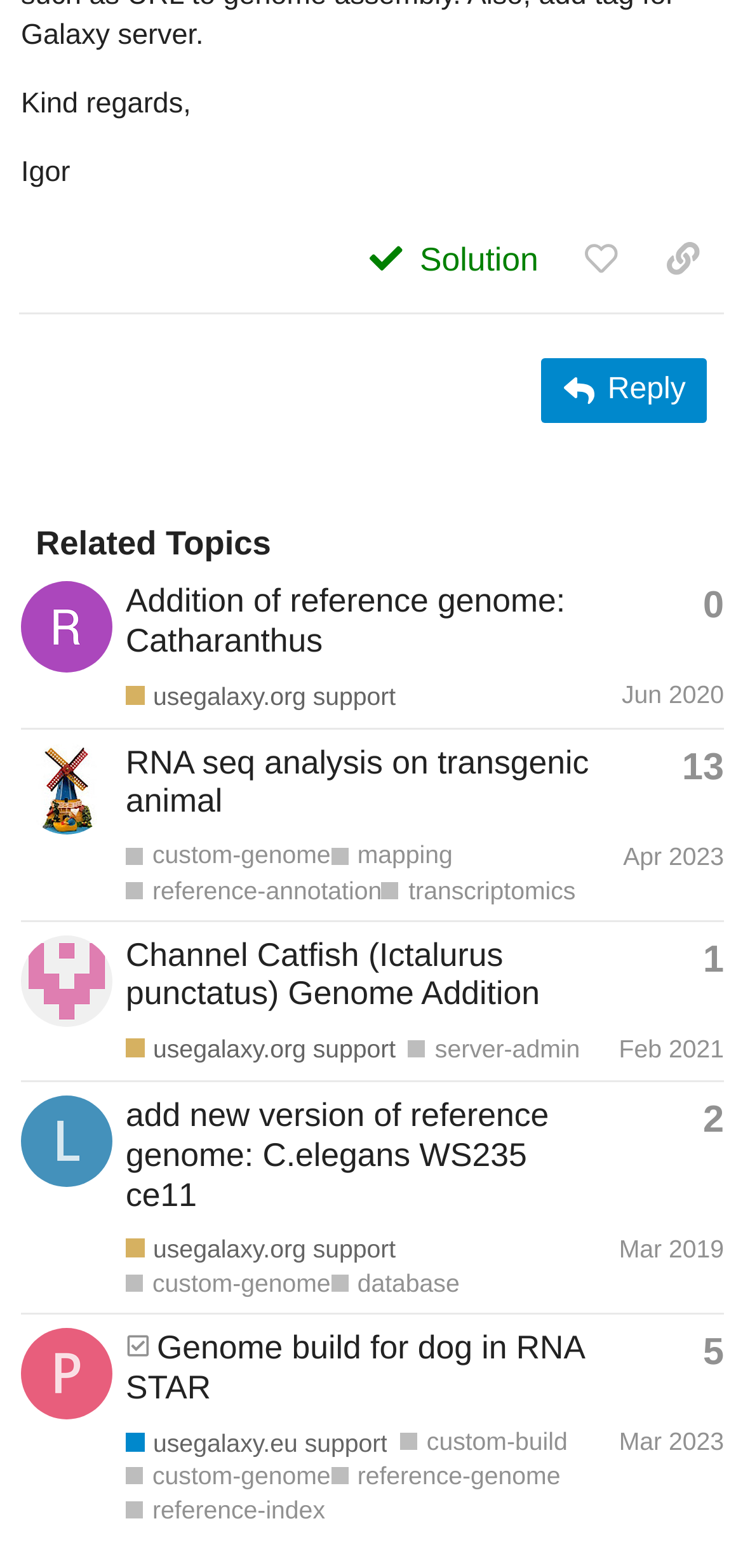How many topics are listed in the 'Related Topics' section?
Using the image as a reference, answer the question in detail.

I counted the number of topics in the 'Related Topics' section, and there are 4 topics listed.